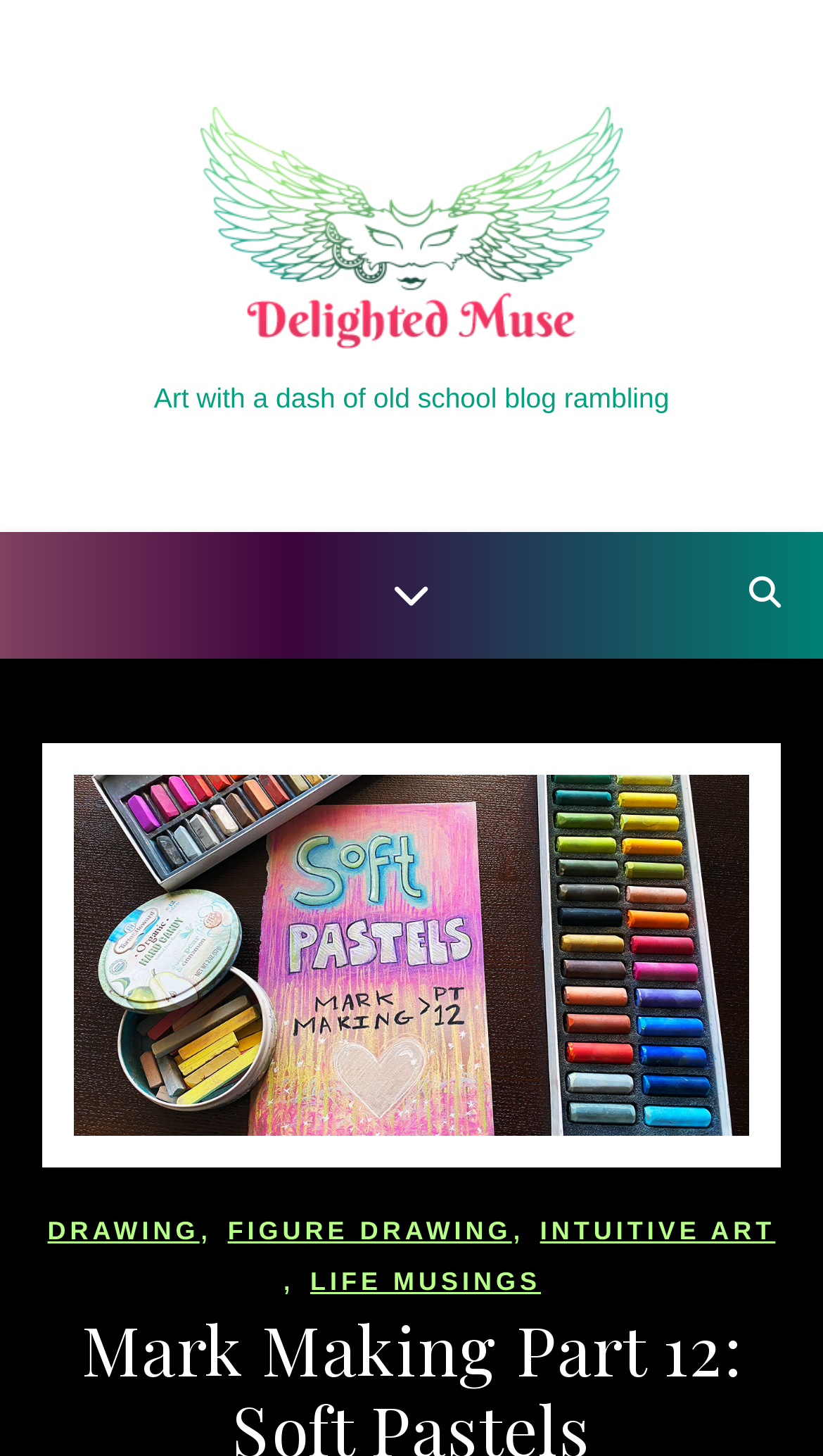Extract the main heading from the webpage content.

Mark Making Part 12: Soft Pastels